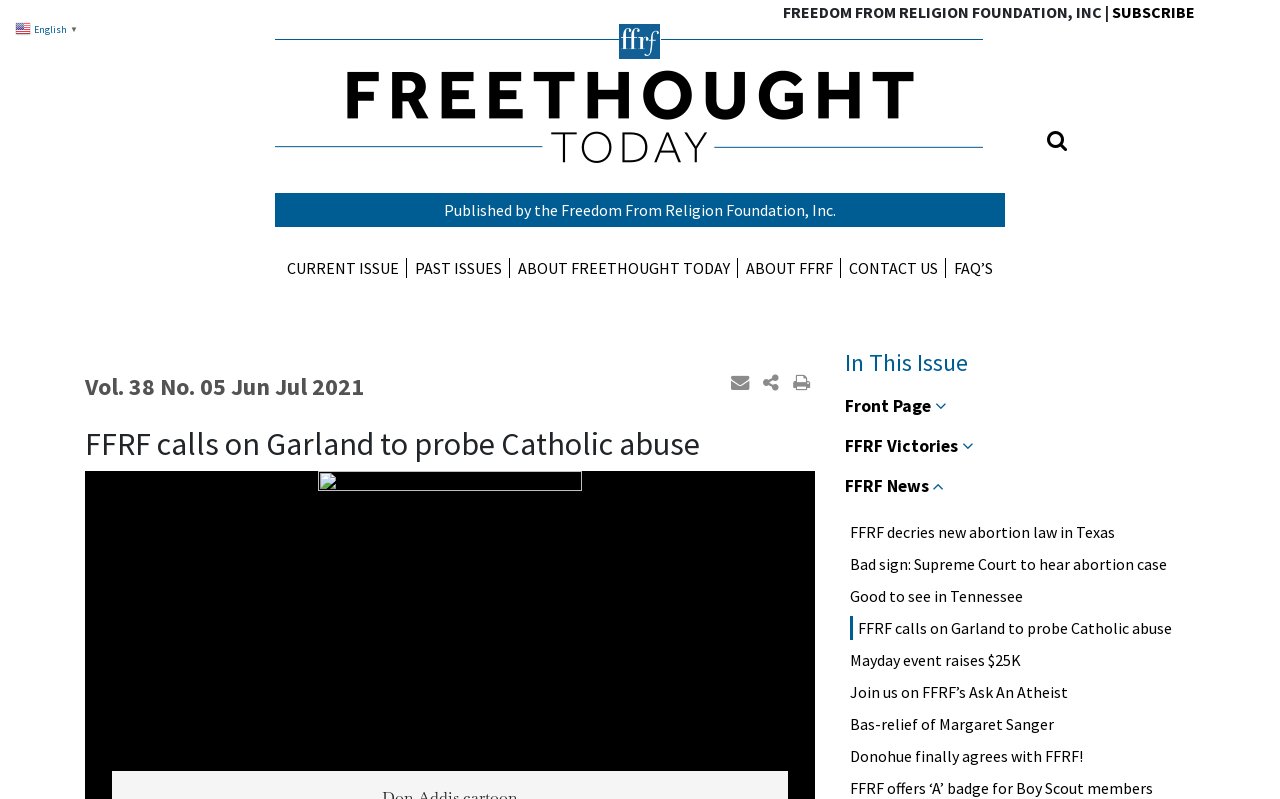Please determine the bounding box coordinates of the element's region to click for the following instruction: "Contact us".

[0.657, 0.313, 0.739, 0.358]